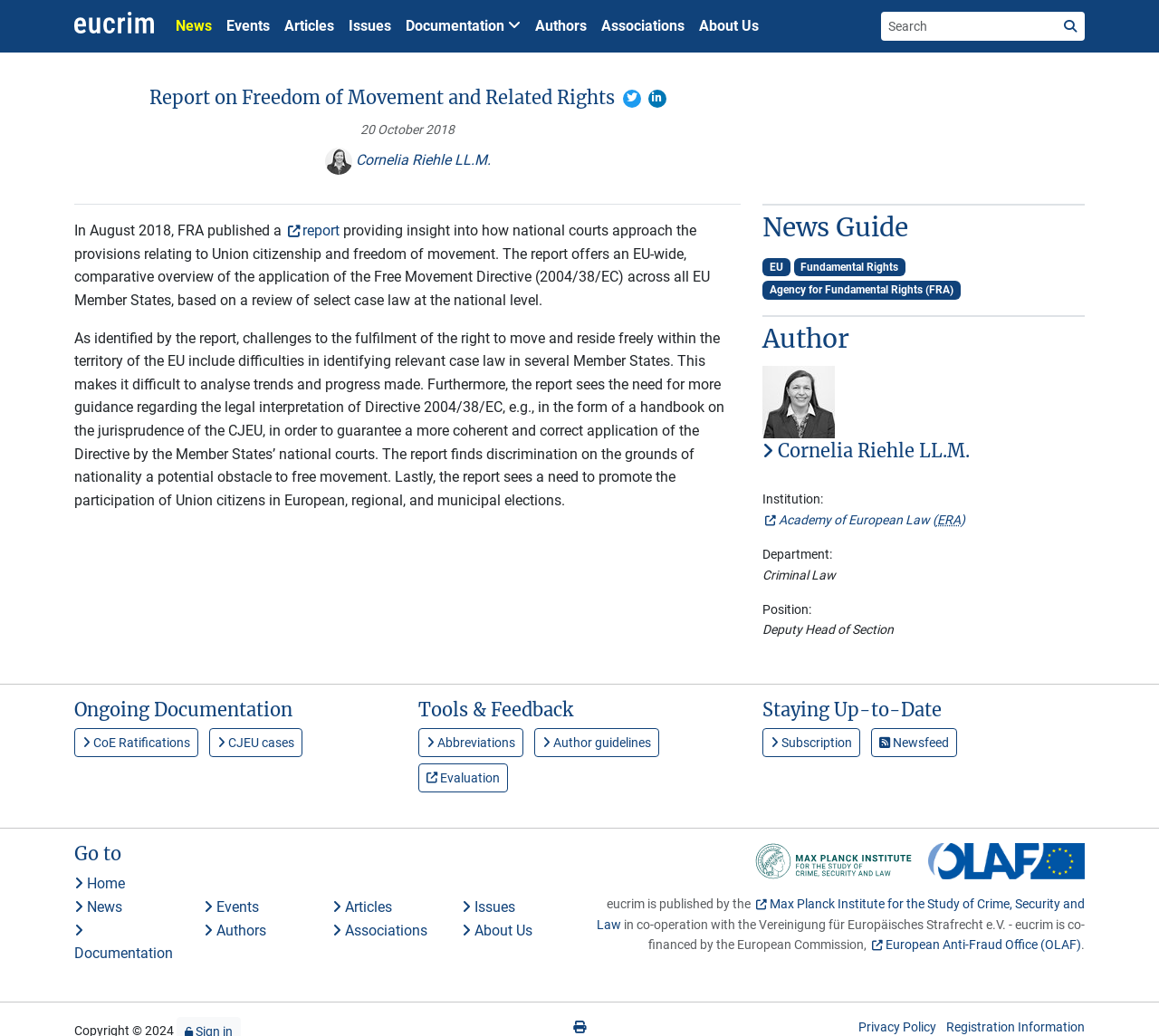Pinpoint the bounding box coordinates of the clickable element to carry out the following instruction: "Search the site."

[0.76, 0.011, 0.936, 0.039]